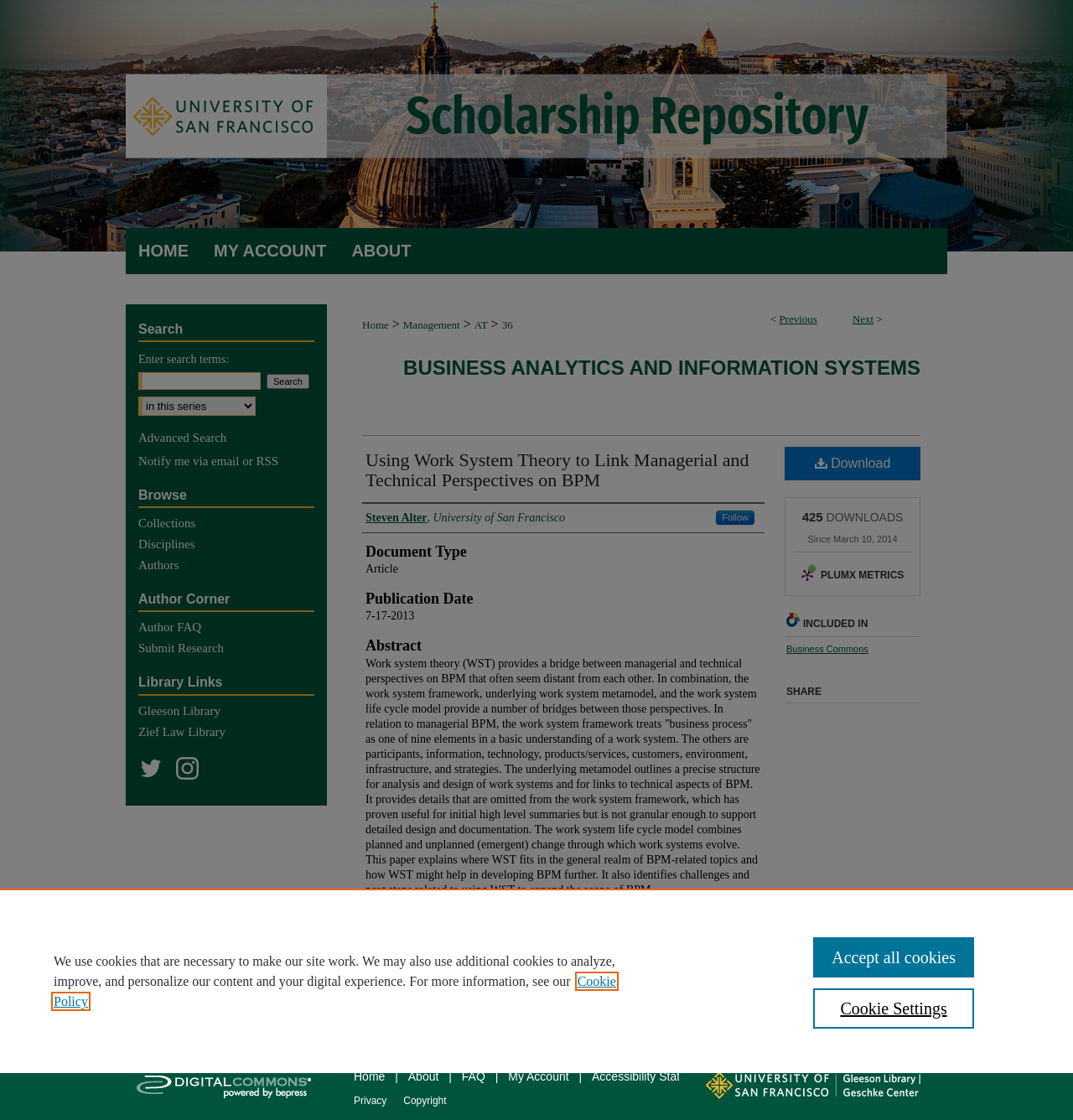Find the bounding box coordinates for the element that must be clicked to complete the instruction: "Click on the 'Business' category". The coordinates should be four float numbers between 0 and 1, indicated as [left, top, right, bottom].

None